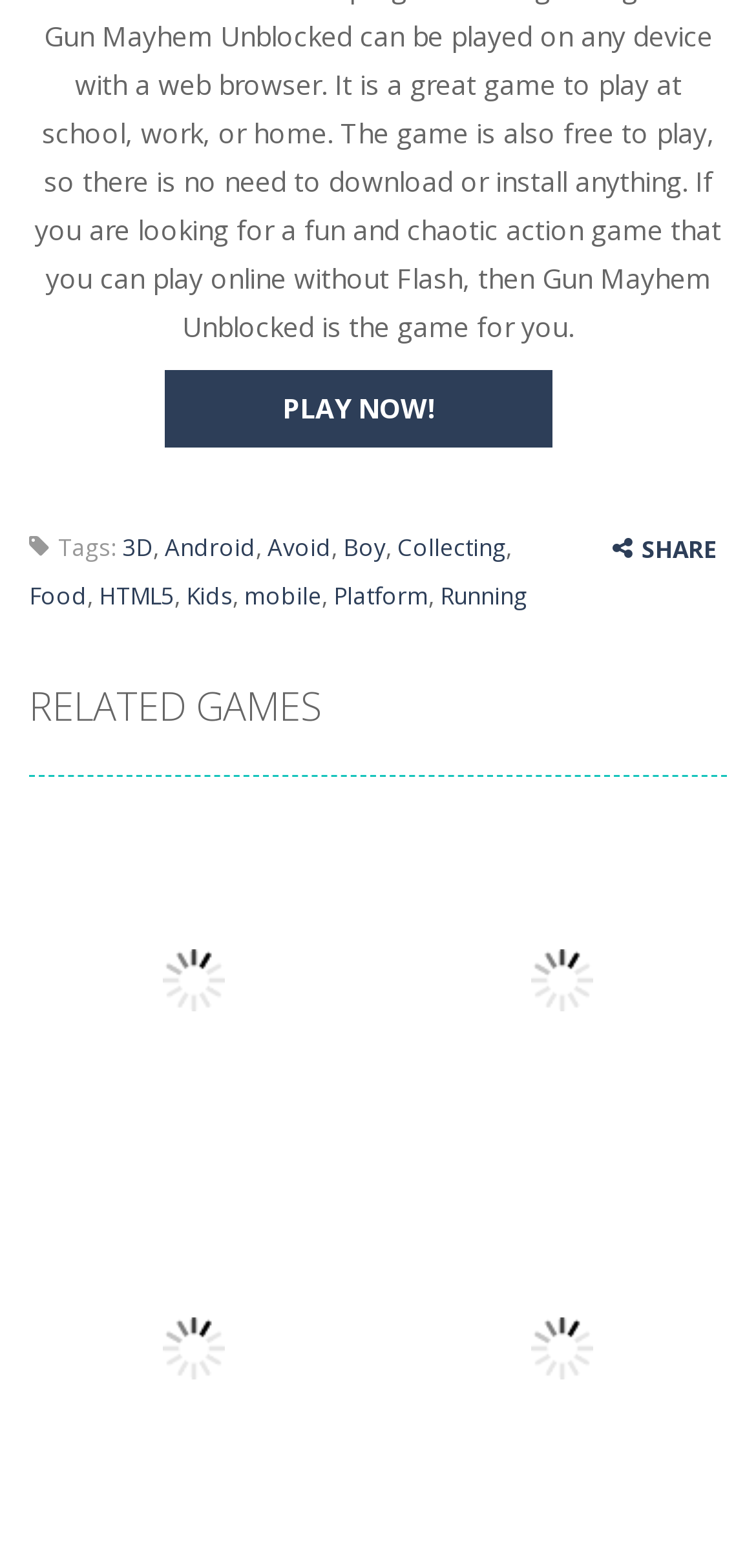Consider the image and give a detailed and elaborate answer to the question: 
How many tags are listed in the footer section?

The footer section of the webpage lists 11 tags, including 3D, Android, Avoid, Boy, Collecting, Food, HTML5, Kids, Mobile, Platform, and Running, which categorize the games on the webpage.